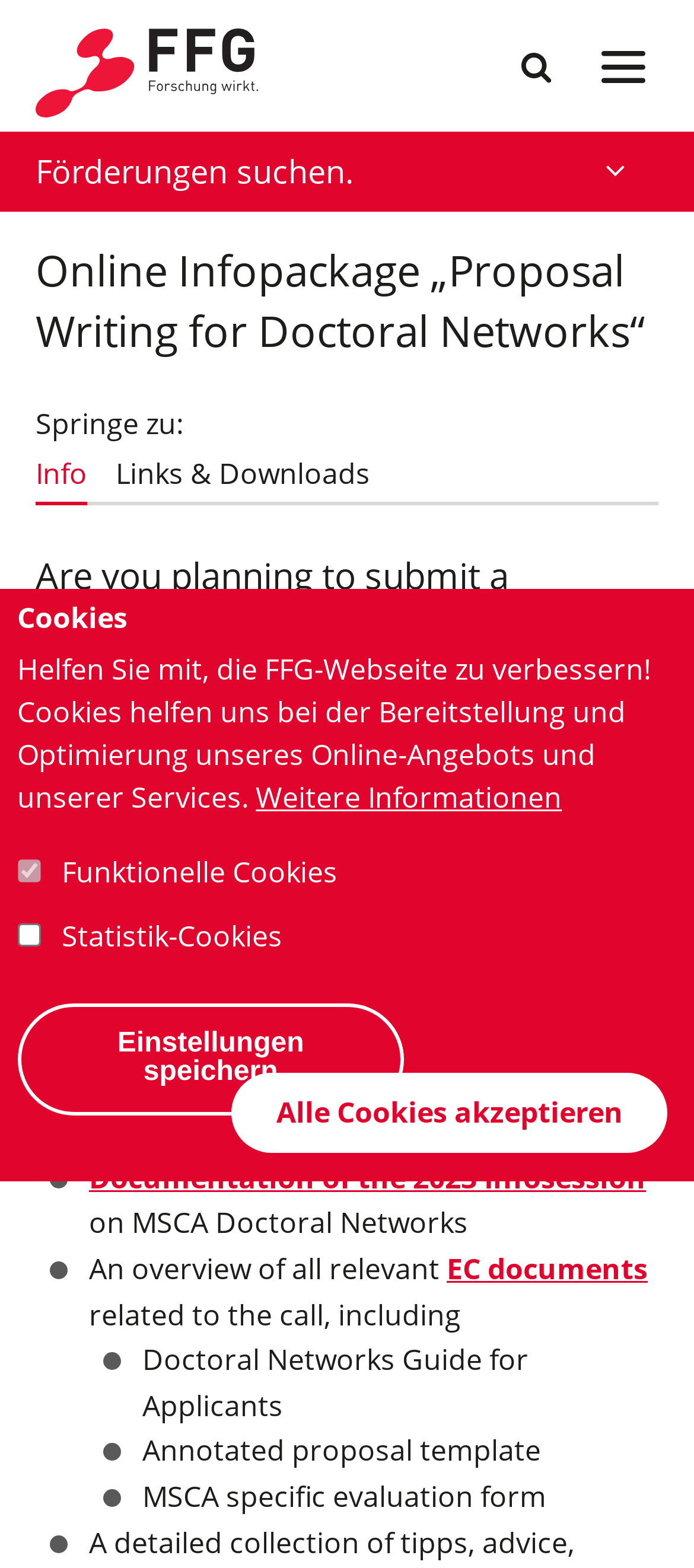Please identify the primary heading on the webpage and return its text.

Online Infopackage „Proposal Writing for Doctoral Networks“